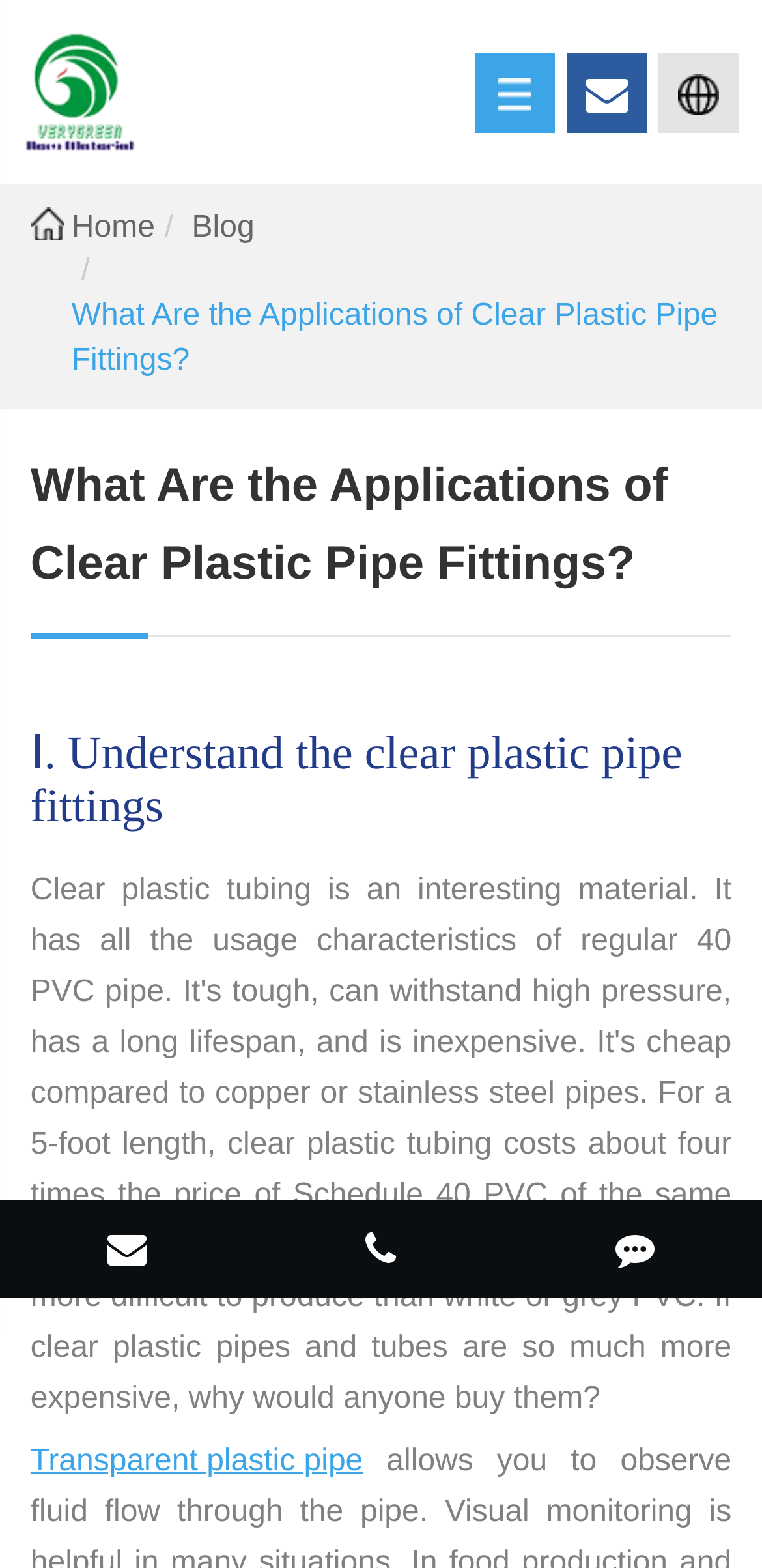Please respond in a single word or phrase: 
How many navigation links are there in the top menu?

3